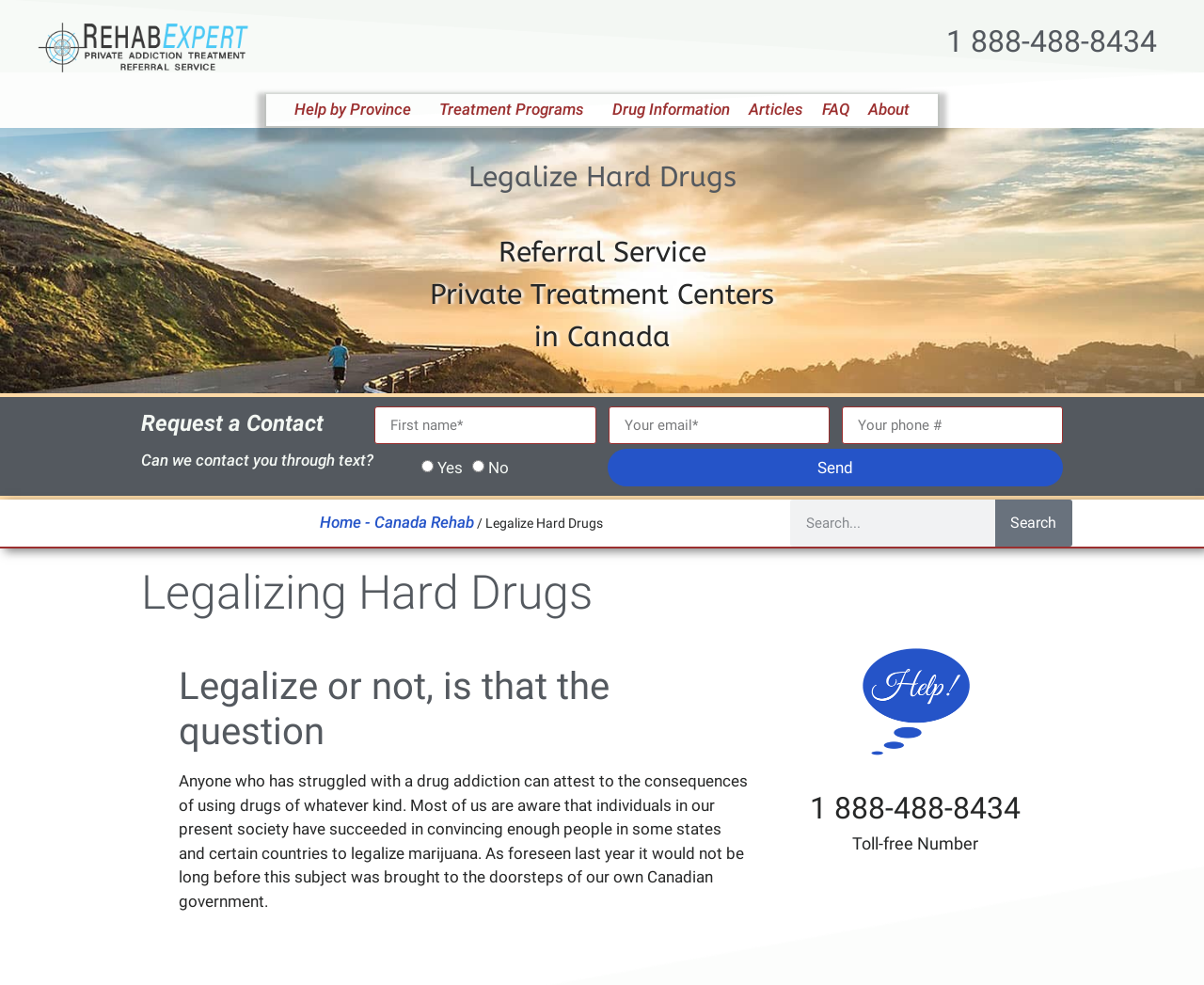Locate the bounding box coordinates of the clickable part needed for the task: "Click the 'Send' button".

[0.505, 0.456, 0.883, 0.494]